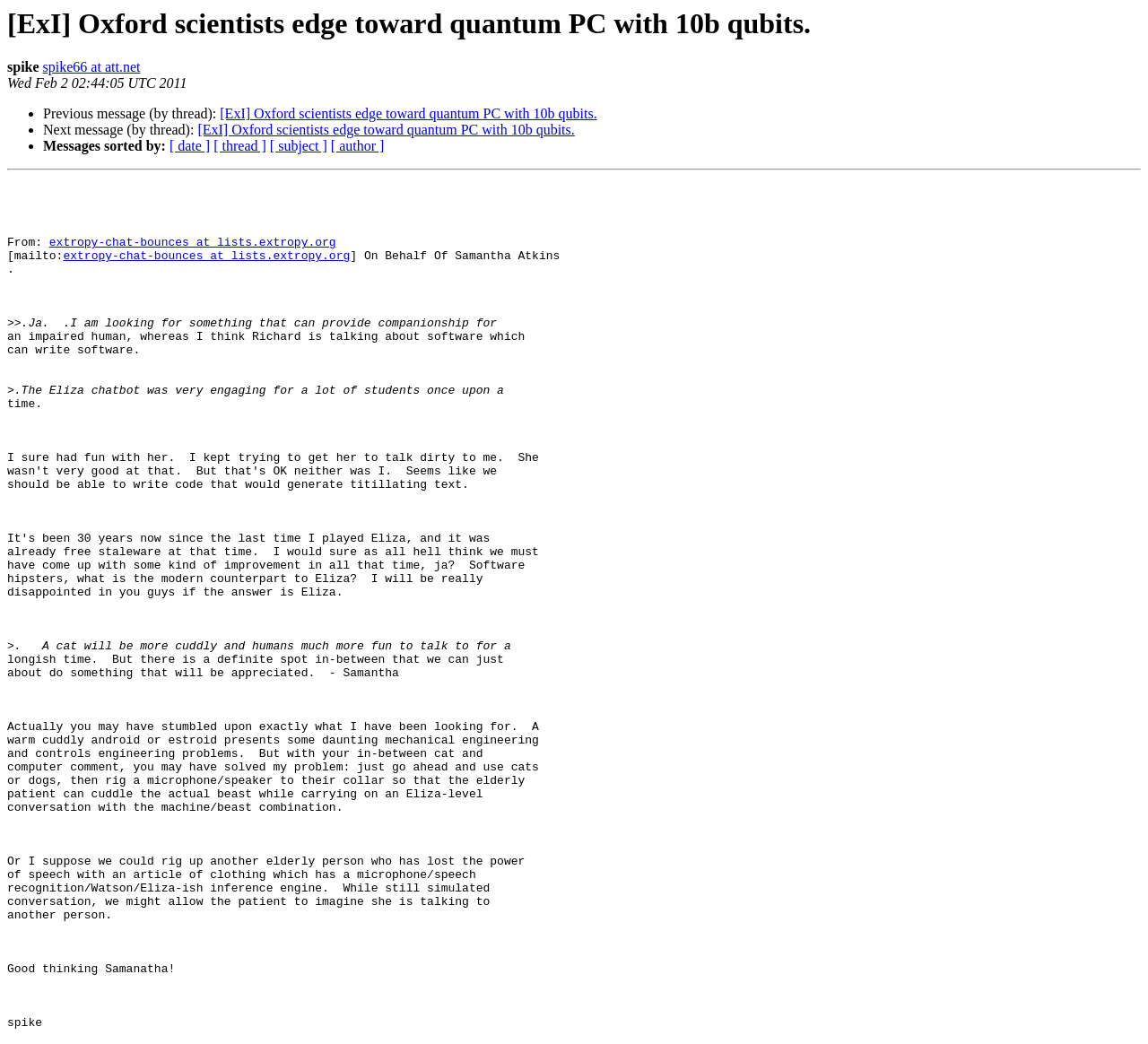Pinpoint the bounding box coordinates of the element that must be clicked to accomplish the following instruction: "visit the website www.checkthis.today". The coordinates should be in the format of four float numbers between 0 and 1, i.e., [left, top, right, bottom].

None